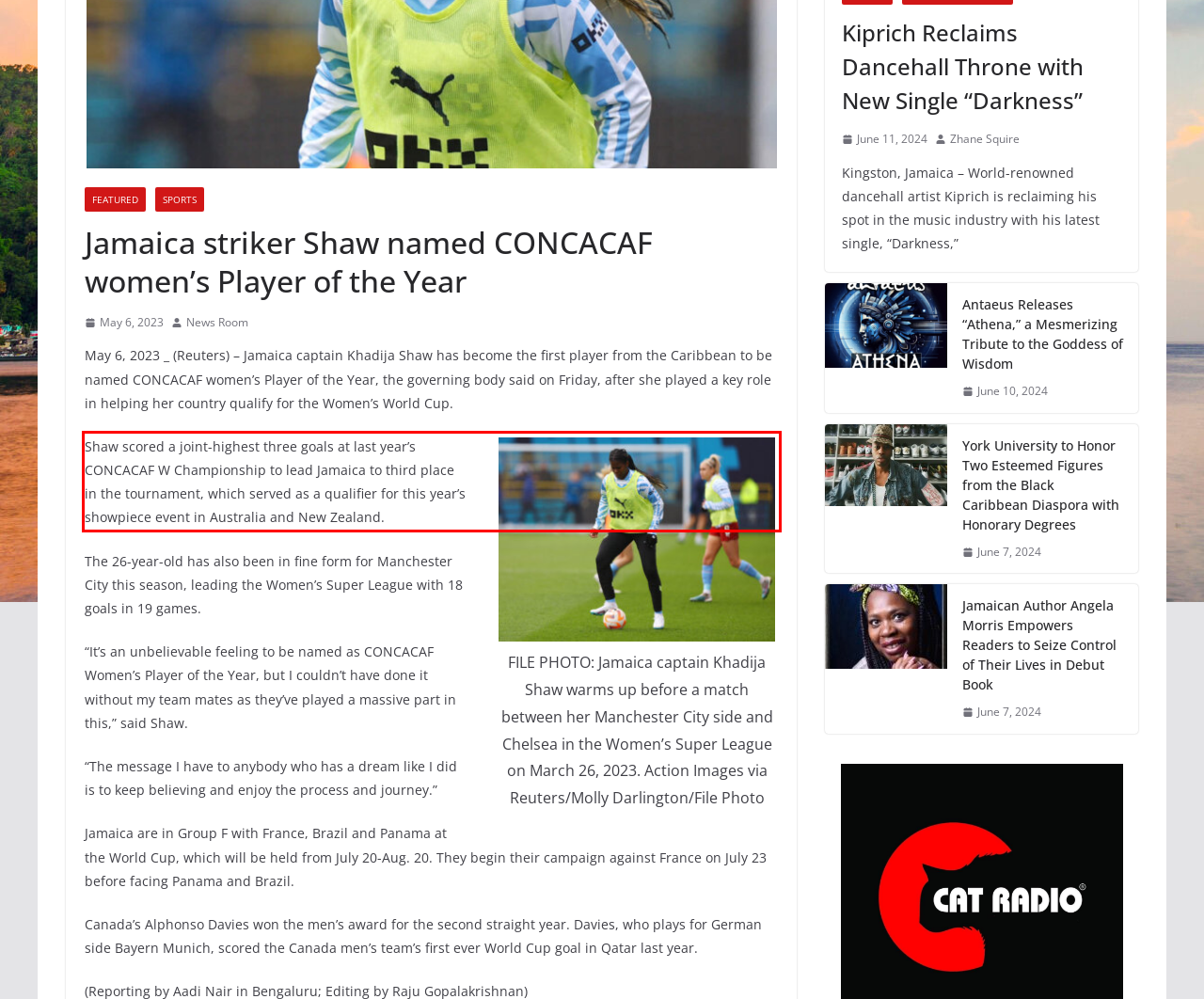Please analyze the provided webpage screenshot and perform OCR to extract the text content from the red rectangle bounding box.

Shaw scored a joint-highest three goals at last year’s CONCACAF W Championship to lead Jamaica to third place in the tournament, which served as a qualifier for this year’s showpiece event in Australia and New Zealand.